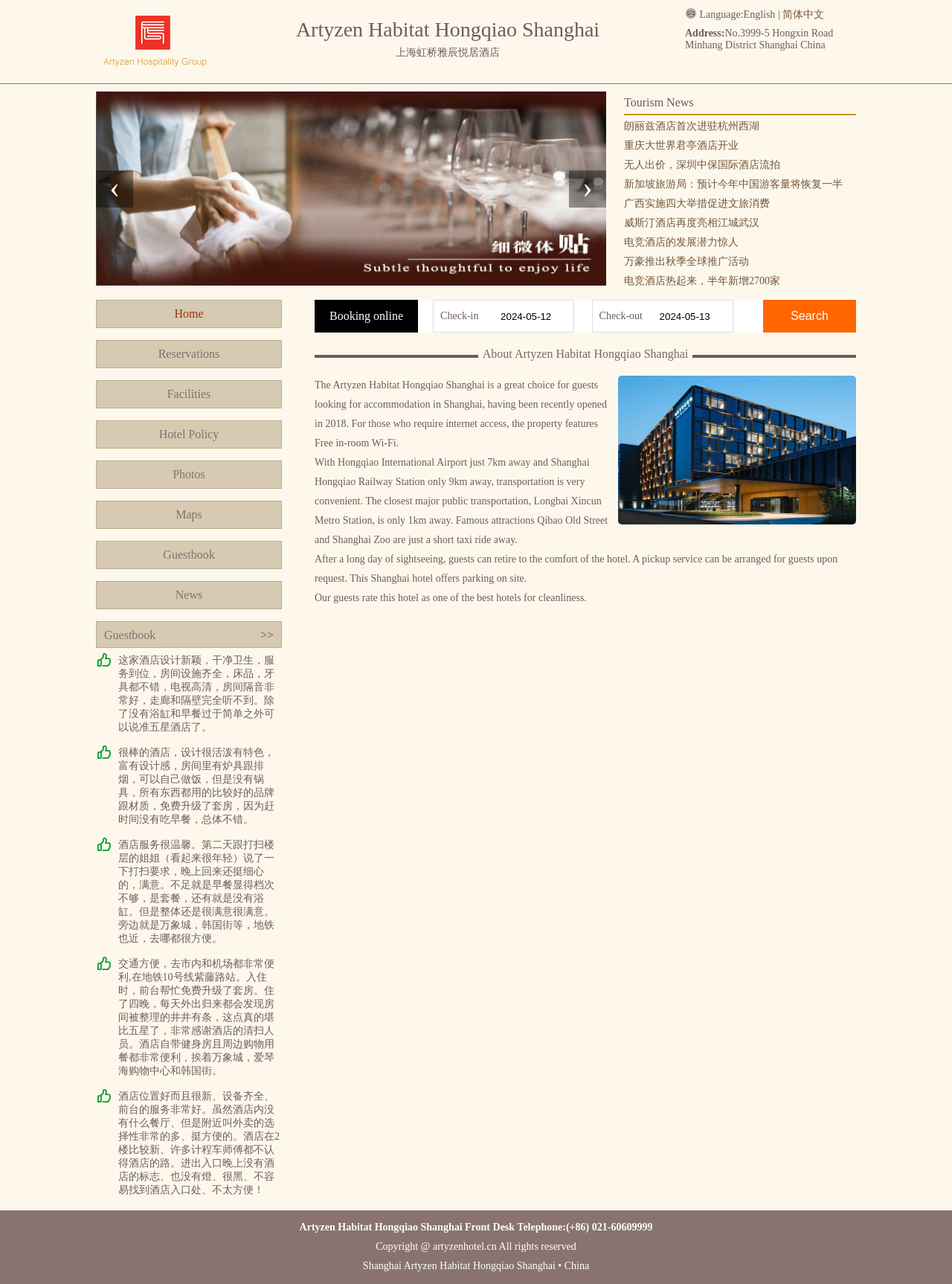Articulate a complete and detailed caption of the webpage elements.

The webpage is about Artyzen Habitat Hongqiao Shanghai, a hotel in Shanghai, China. At the top, there are two headings, one in English and one in Chinese, both stating the hotel's name. Below the headings, there is a link to the hotel's homepage, accompanied by a small image of the hotel. 

To the right of the headings, there is a language selection dropdown menu, allowing users to switch between English and Simplified Chinese. 

Below the language selection menu, there is a section displaying the hotel's address in both English and Chinese. 

On the left side of the page, there is a navigation menu with links to various sections of the website, including Home, Reservations, Facilities, Hotel Policy, Photos, Maps, Guestbook, and News. 

In the main content area, there is a section showcasing news articles related to tourism, with five articles listed. Each article has a title and a brief summary. 

Below the news section, there are five customer reviews of the hotel, each with a brief description of the reviewer's experience. 

Further down, there is a section for booking a room, with fields to input check-in and check-out dates, and a search button. 

On the right side of the page, there is a section providing information about the hotel, including its location, amenities, and services. There are also several images of the hotel's interior and exterior. 

At the bottom of the page, there is a footer section with the hotel's contact information, copyright notice, and a link to the hotel's website.